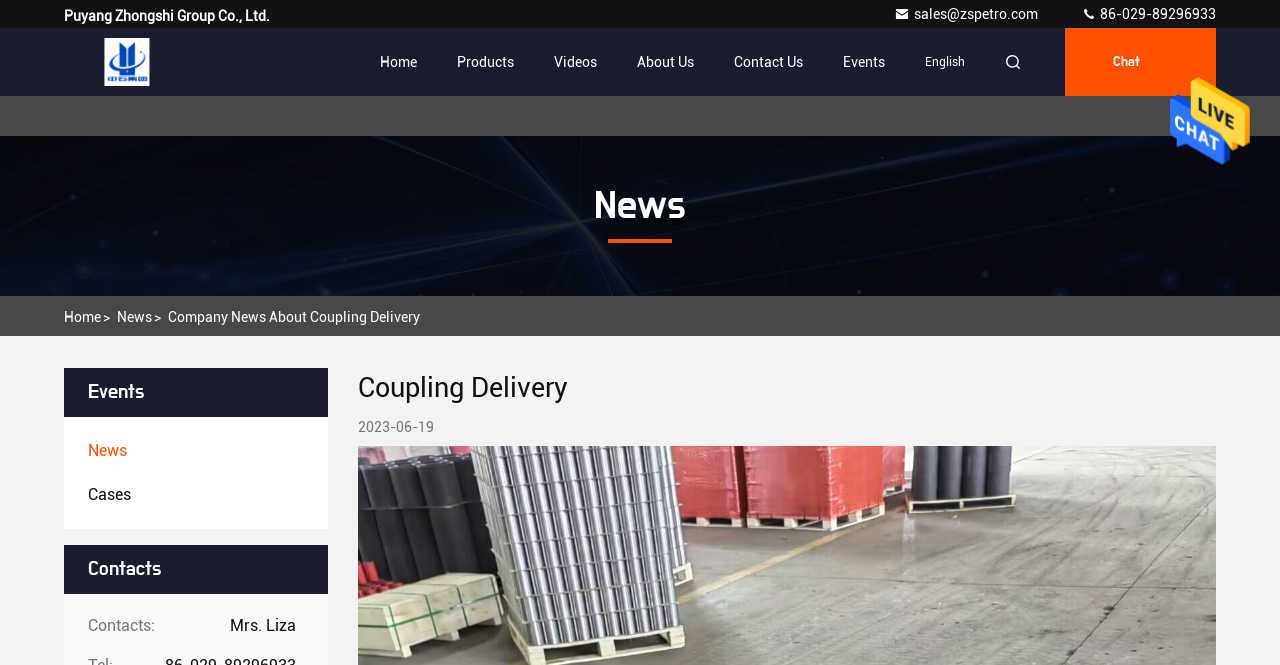What is the company name on the webpage?
Give a comprehensive and detailed explanation for the question.

I found the company name by looking at the link with the text 'Puyang Zhongshi Group Co., Ltd.' which is located at the top left of the webpage.